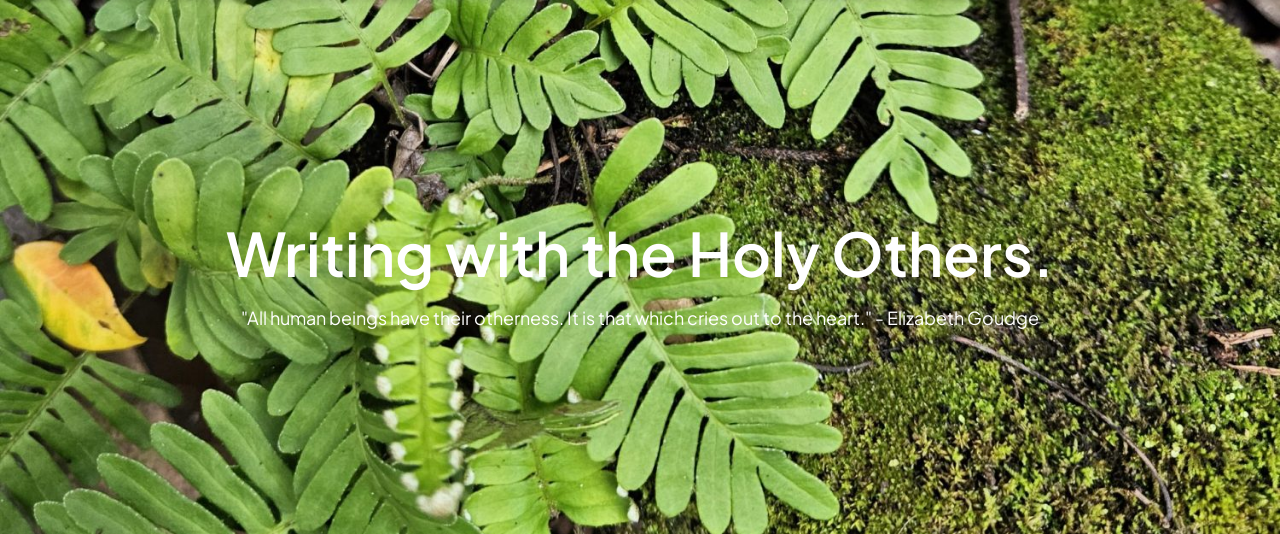Provide a one-word or one-phrase answer to the question:
Who is the author of the quote below the title?

Elizabeth Goudge